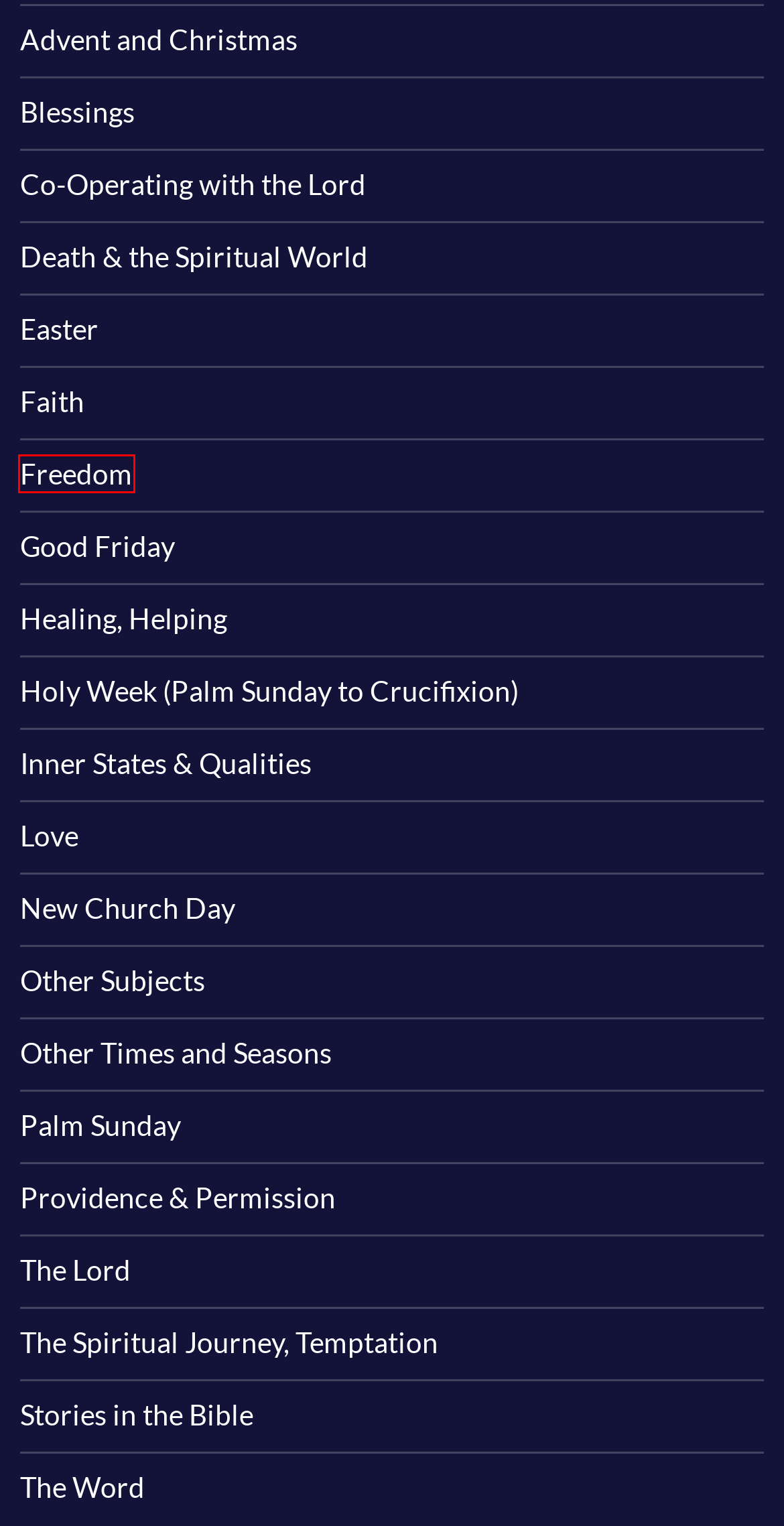You have a screenshot of a webpage with an element surrounded by a red bounding box. Choose the webpage description that best describes the new page after clicking the element inside the red bounding box. Here are the candidates:
A. Inner States & Qualities | The New Church in Australia
B. Good Friday | The New Church in Australia
C. New Church Day | The New Church in Australia
D. Holy Week (Palm Sunday to Crucifixion) | The New Church in Australia
E. The Word | The New Church in Australia
F. Freedom | The New Church in Australia
G. Advent and Christmas | The New Church in Australia
H. Other Subjects | The New Church in Australia

F